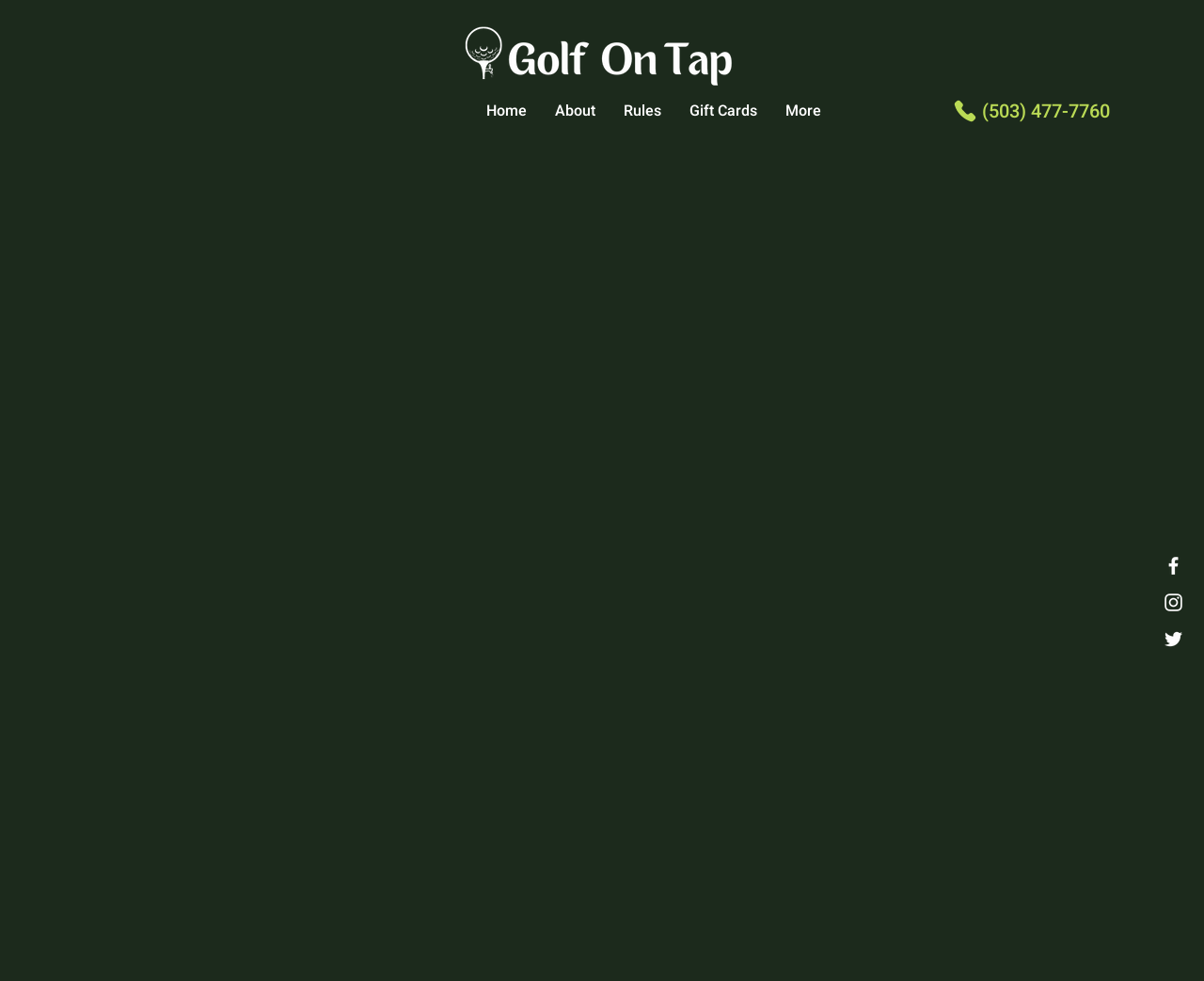How many social media icons are there? Analyze the screenshot and reply with just one word or a short phrase.

3